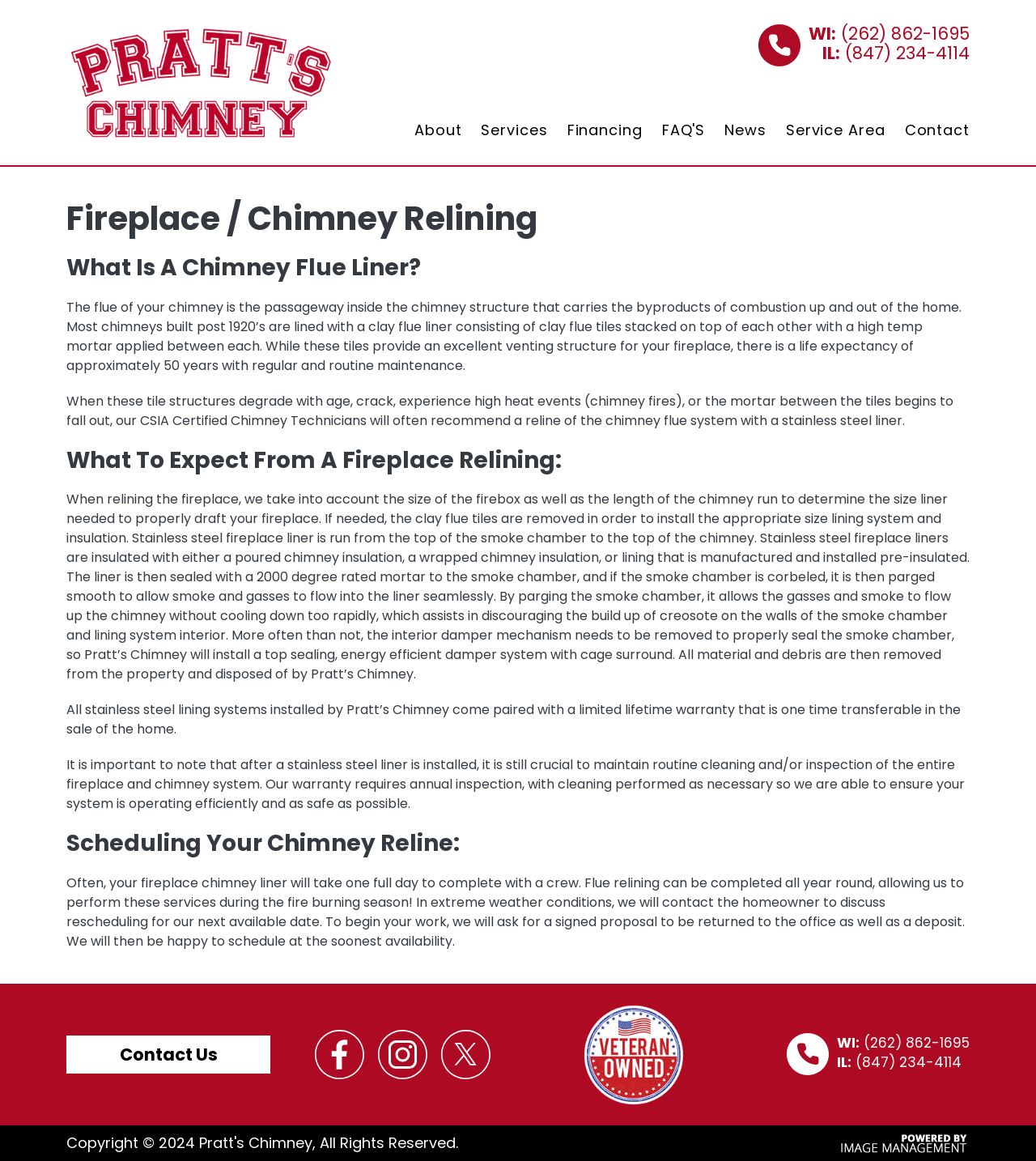Generate a comprehensive description of the contents of the webpage.

The webpage is about Pratt's Chimney, a company that specializes in fireplace and chimney relining services. At the top of the page, there is a logo and a navigation menu with links to various sections of the website, including "About", "Financing", "FAQ'S", "News", "Service Area", and "Contact".

Below the navigation menu, there is a main content area that contains an article about fireplace and chimney relining. The article is divided into several sections, each with a heading. The first section explains what a chimney flue liner is and how it works. The second section describes the process of relining a fireplace, including the materials used and the steps involved.

The article also discusses what to expect from a fireplace relining, including the importance of maintaining routine cleaning and inspection of the entire fireplace and chimney system. Additionally, it provides information on scheduling a chimney reline, including the process of signing a proposal and making a deposit.

At the bottom of the page, there is a section with links to the company's social media pages, including Facebook, Instagram, and X. There is also an image indicating that the company is veteran-owned. The page ends with a copyright notice and a link to the website's powered by IM.

Throughout the page, there are several images, including a logo, a call-to-action image, and social media icons. The text is well-organized and easy to read, with clear headings and concise paragraphs. The overall layout is clean and professional, making it easy to navigate and find the information you need.